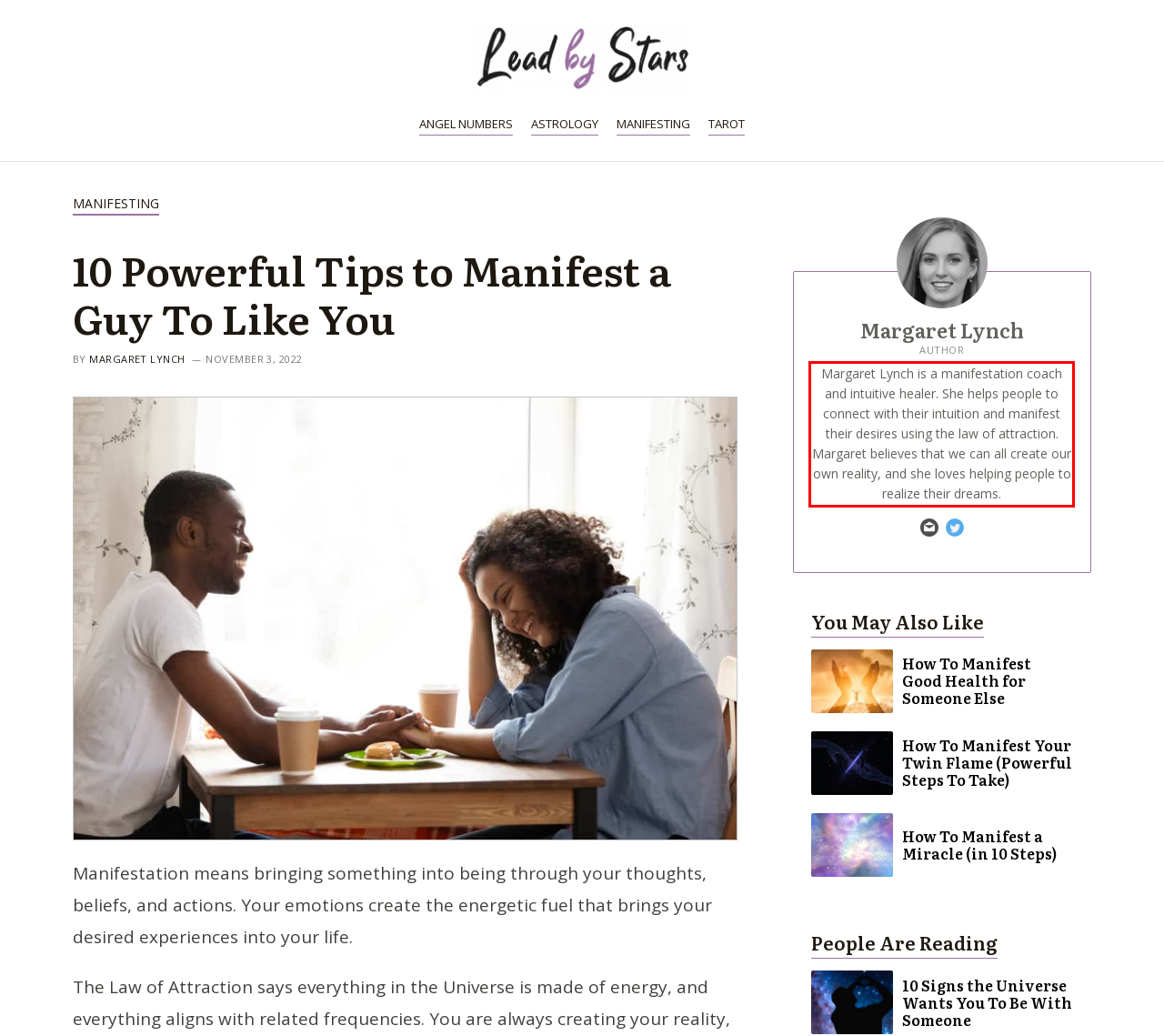Analyze the screenshot of the webpage that features a red bounding box and recognize the text content enclosed within this red bounding box.

Margaret Lynch is a manifestation coach and intuitive healer. She helps people to connect with their intuition and manifest their desires using the law of attraction. Margaret believes that we can all create our own reality, and she loves helping people to realize their dreams.